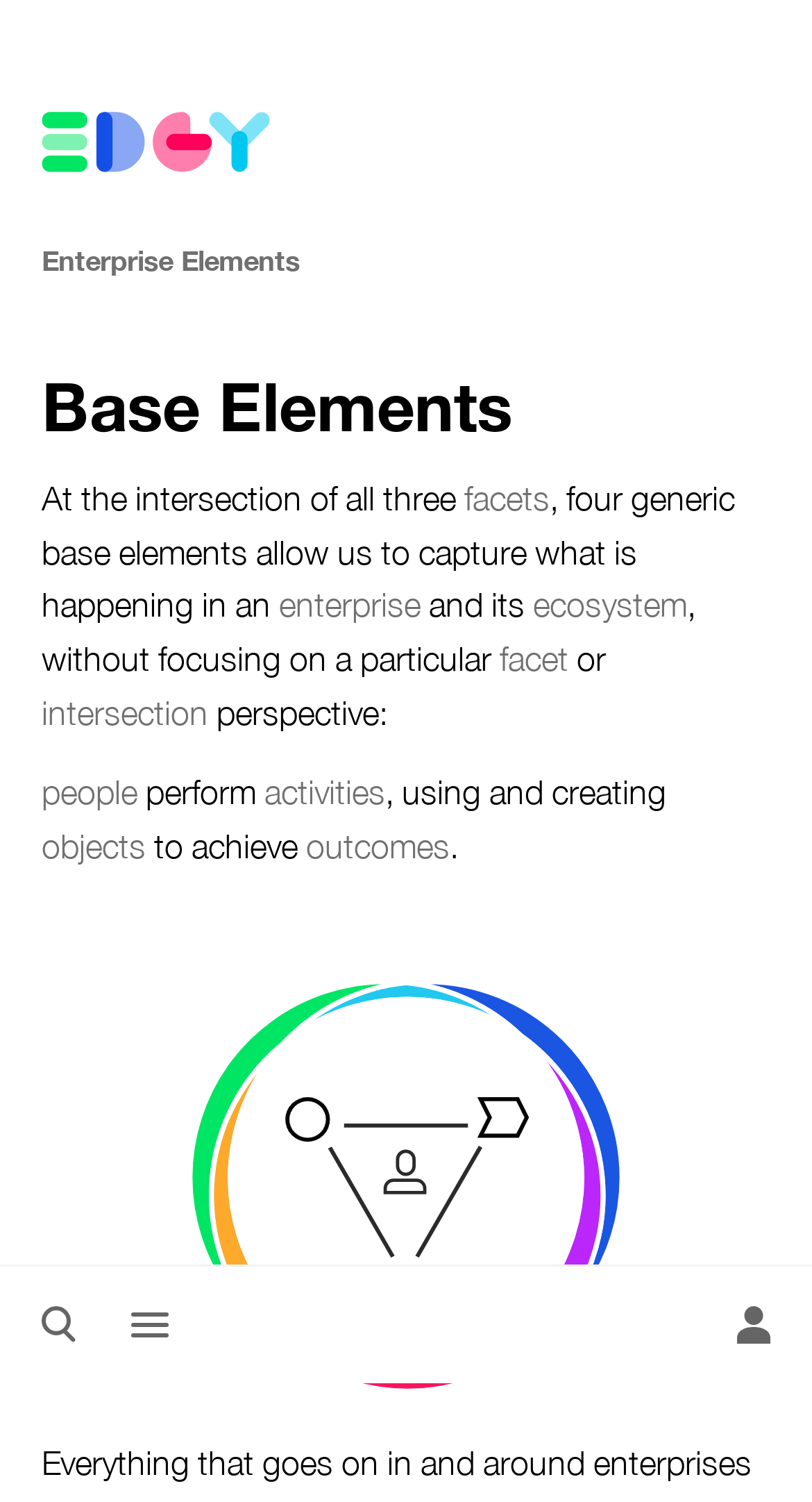Locate the bounding box coordinates of the UI element described by: "MBW Pumpkin Stencil". The bounding box coordinates should consist of four float numbers between 0 and 1, i.e., [left, top, right, bottom].

None